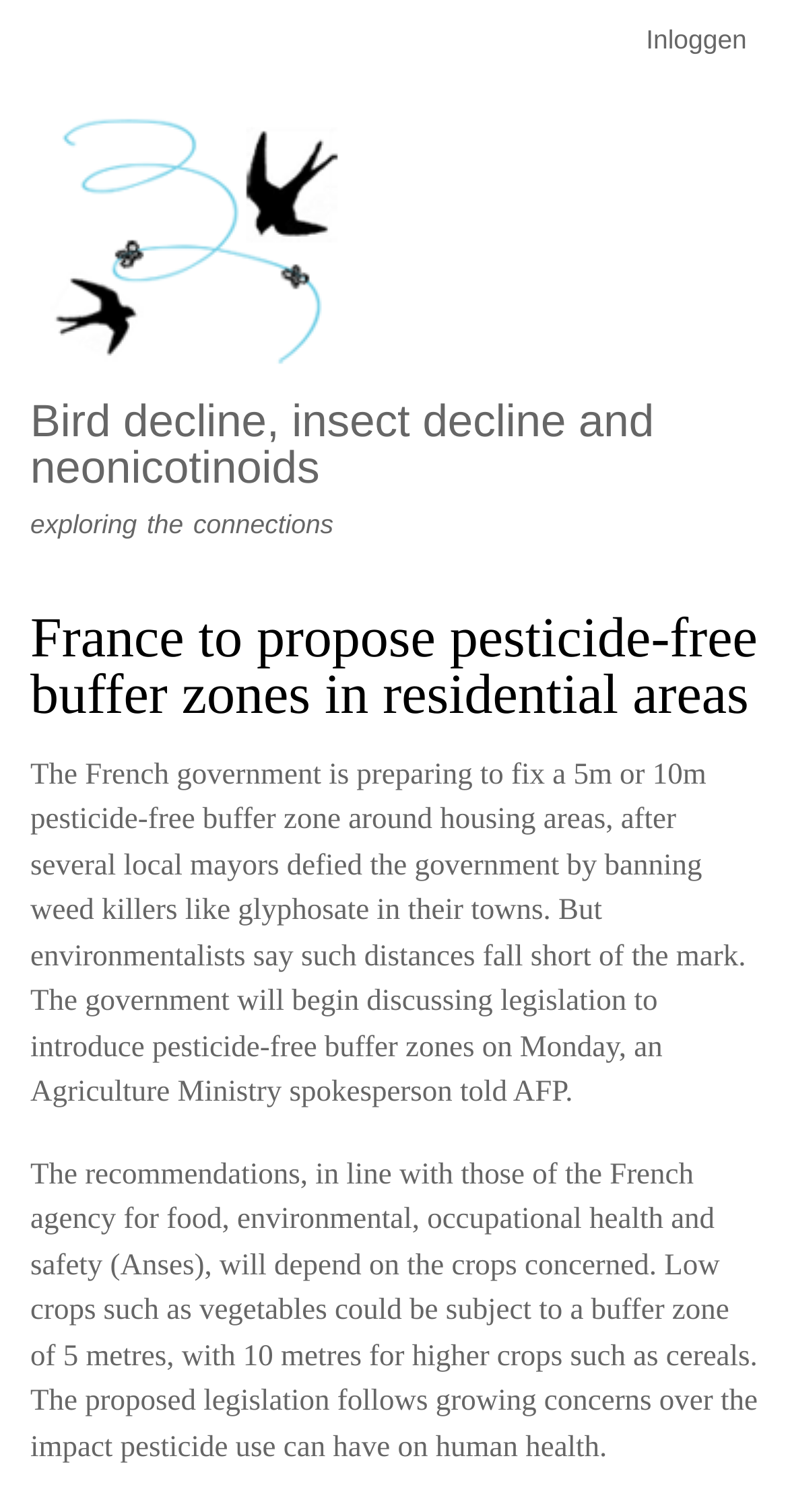Identify the bounding box for the element characterized by the following description: "Inloggen".

[0.793, 0.0, 0.974, 0.054]